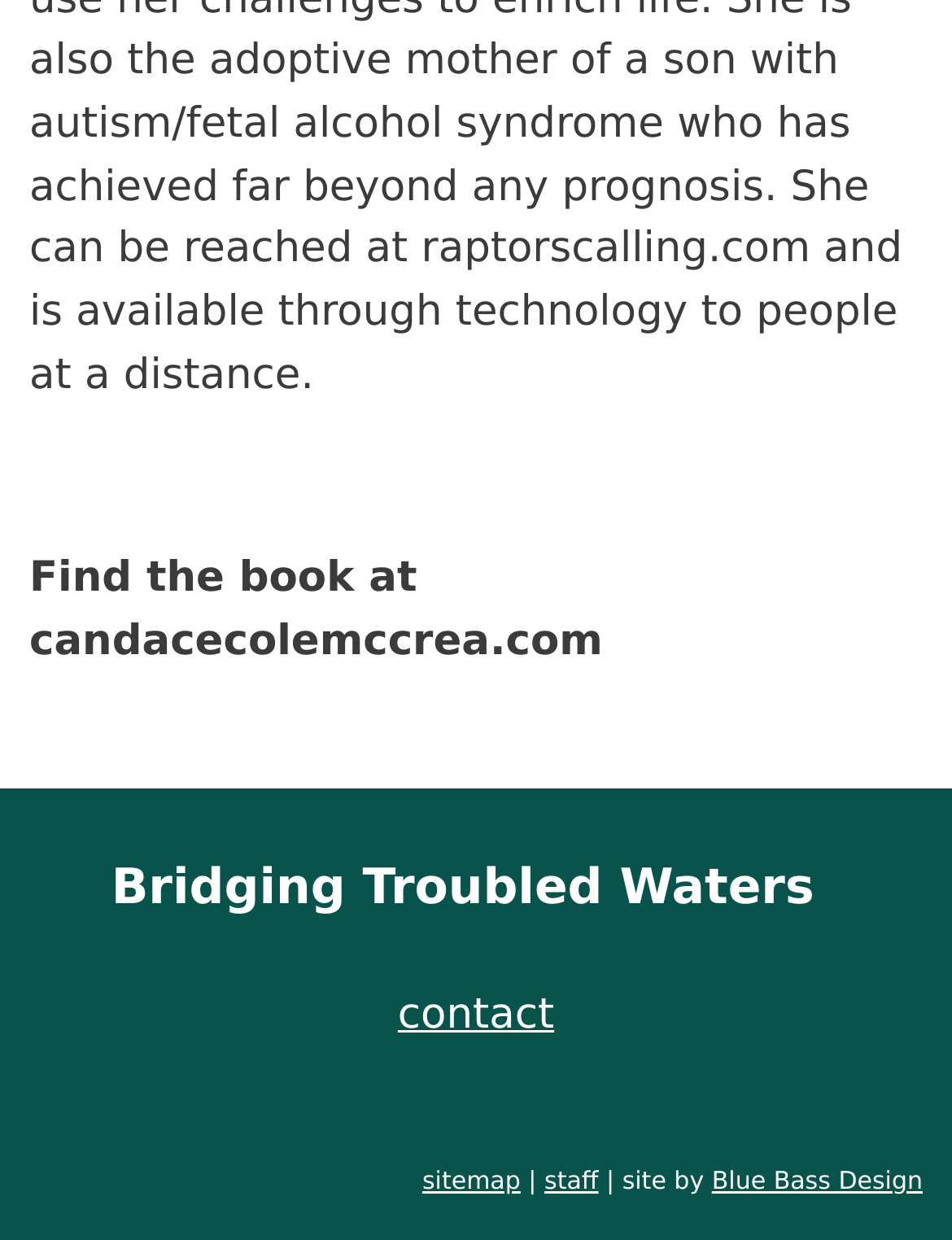What are the three links at the bottom of the page?
Give a comprehensive and detailed explanation for the question.

The three links at the bottom of the page can be found by examining the link elements which are children of the article element. The links are 'contact', 'sitemap', and 'staff'.